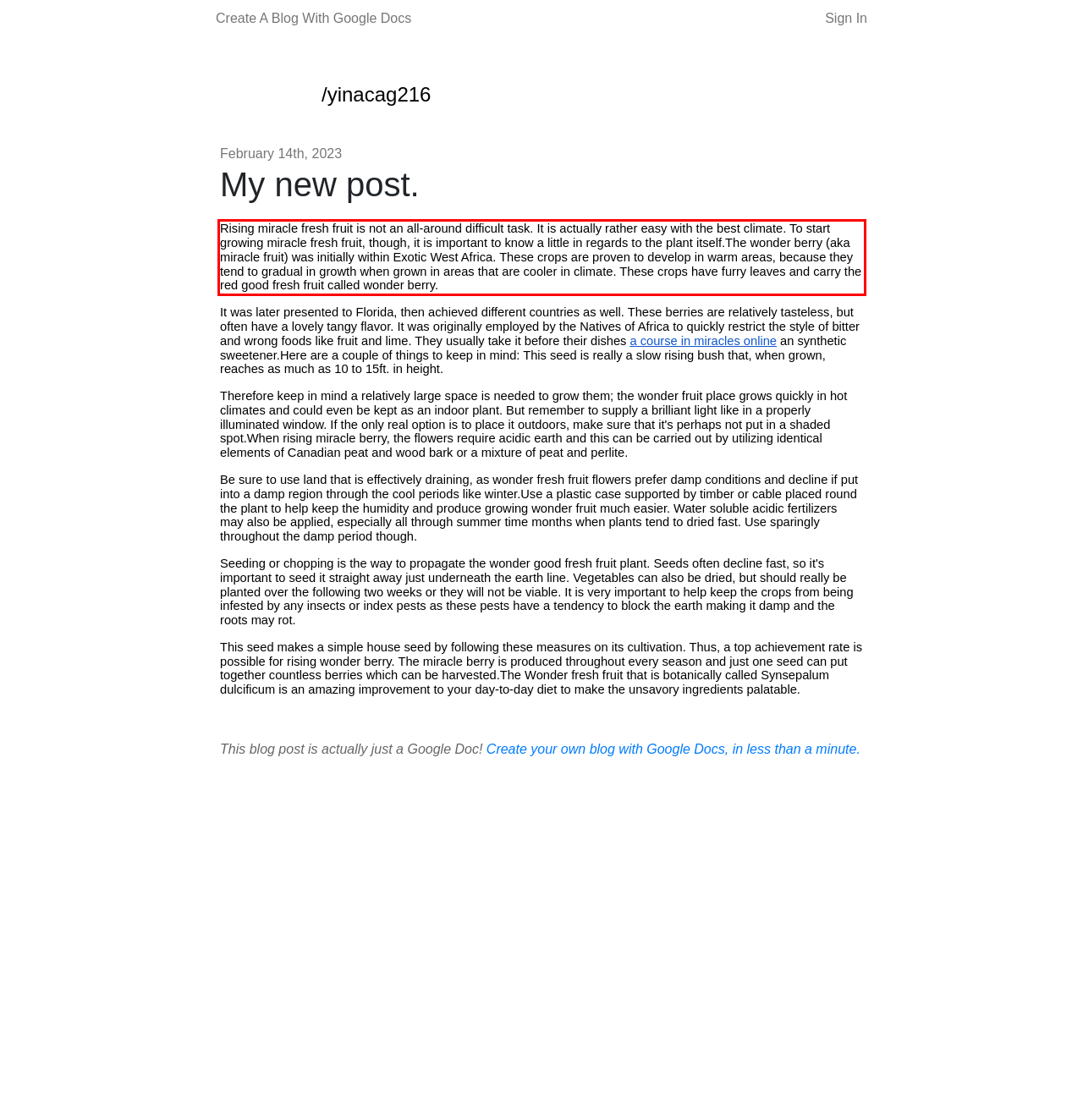Please look at the webpage screenshot and extract the text enclosed by the red bounding box.

Rising miracle fresh fruit is not an all-around difficult task. It is actually rather easy with the best climate. To start growing miracle fresh fruit, though, it is important to know a little in regards to the plant itself.The wonder berry (aka miracle fruit) was initially within Exotic West Africa. These crops are proven to develop in warm areas, because they tend to gradual in growth when grown in areas that are cooler in climate. These crops have furry leaves and carry the red good fresh fruit called wonder berry.